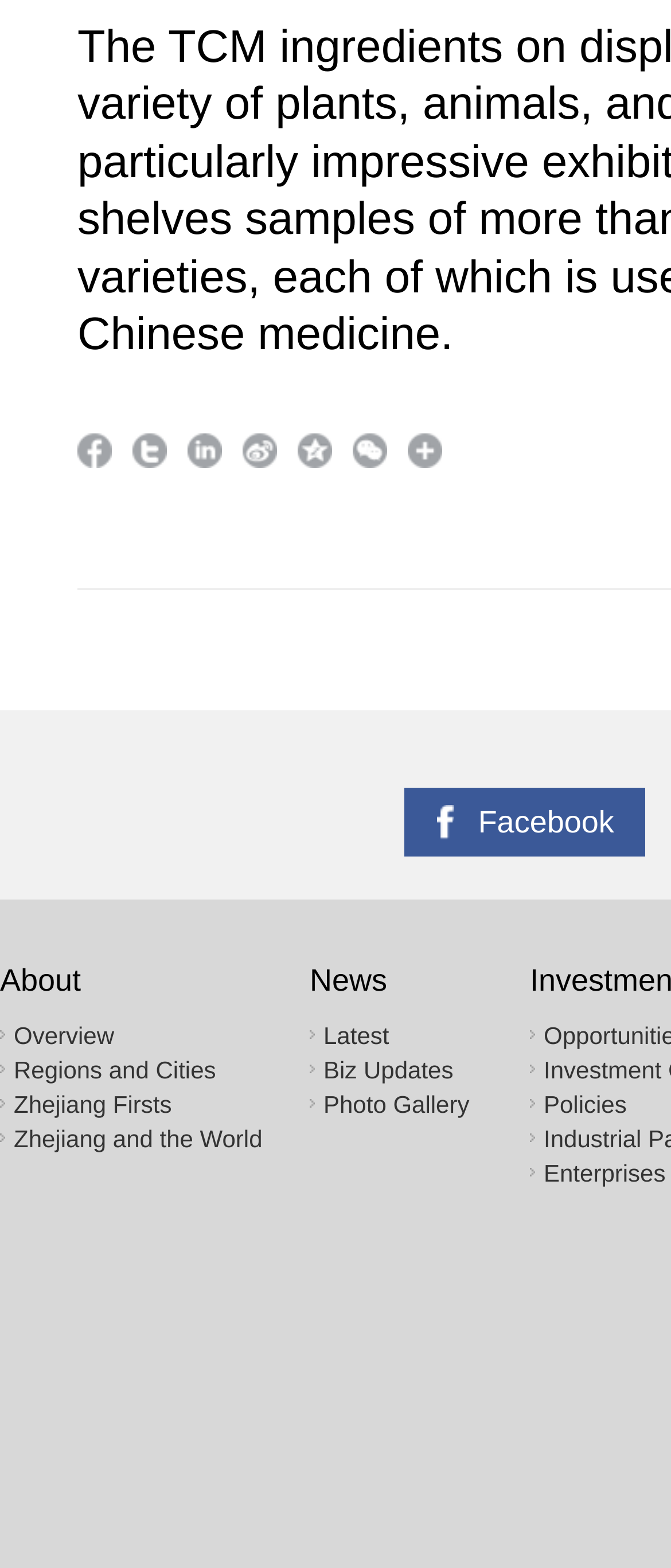Find the bounding box coordinates of the element you need to click on to perform this action: 'visit facebook'. The coordinates should be represented by four float values between 0 and 1, in the format [left, top, right, bottom].

[0.115, 0.276, 0.167, 0.298]